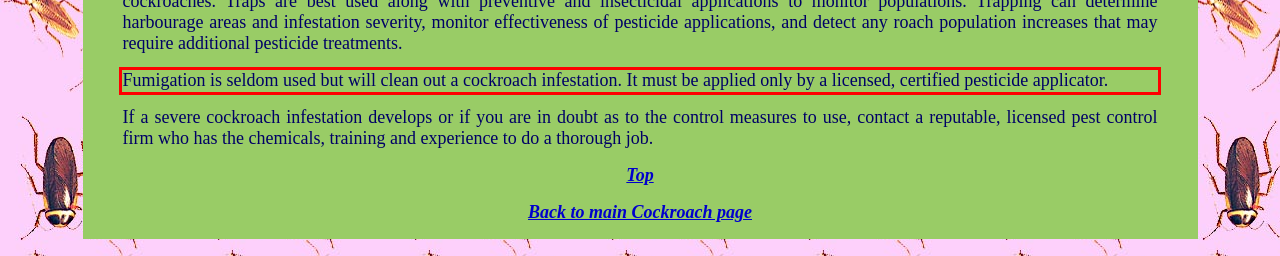You have a screenshot of a webpage where a UI element is enclosed in a red rectangle. Perform OCR to capture the text inside this red rectangle.

Fumigation is seldom used but will clean out a cockroach infestation. It must be applied only by a licensed, certified pesticide applicator.